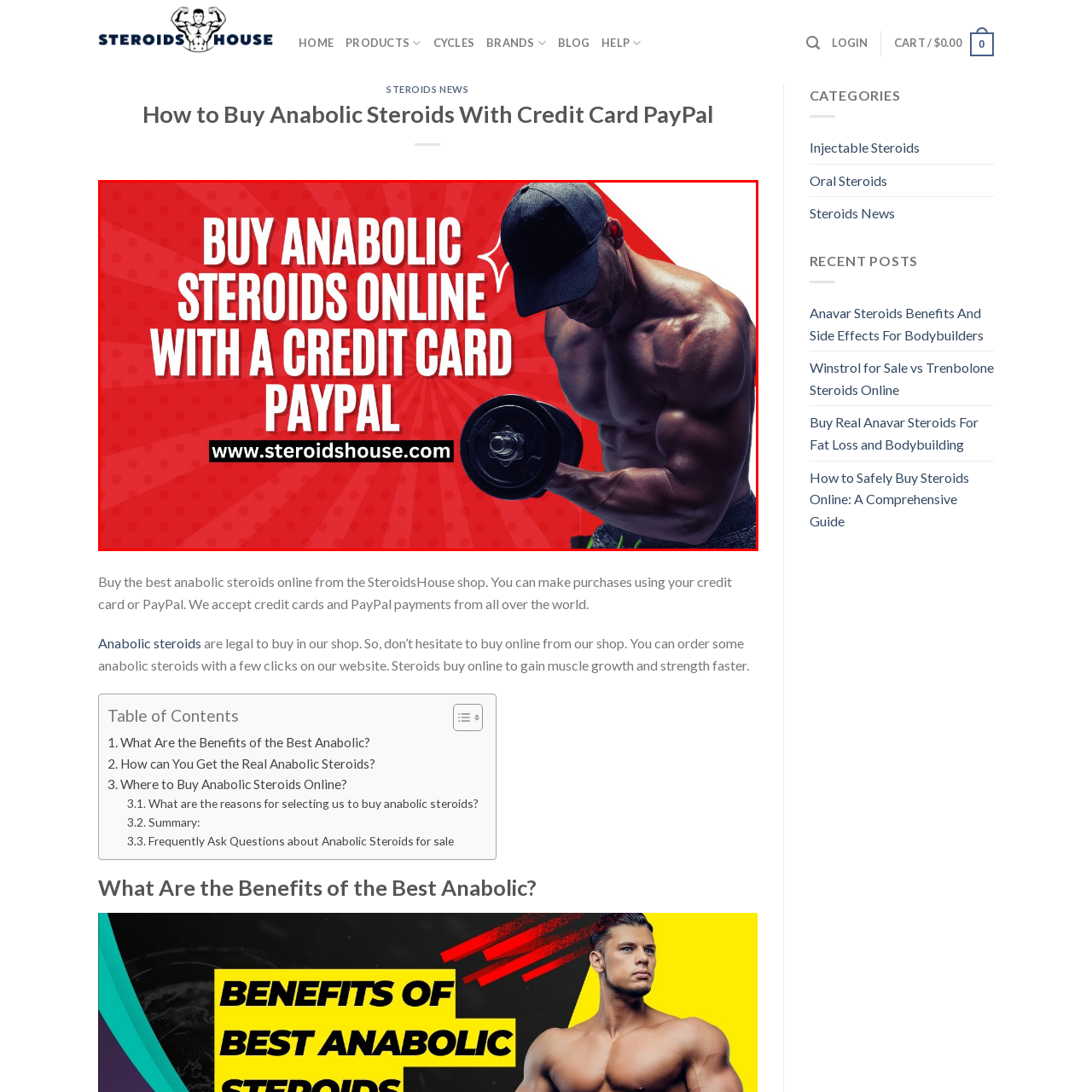Offer an in-depth description of the image encased within the red bounding lines.

The image features a strong, muscular man lifting a dumbbell, emphasizing physical fitness and strength. Set against a vibrant red background adorned with starburst patterns, bold white text prominently displays the message: "BUY ANABOLIC STEROIDS ONLINE WITH A CREDIT CARD PAYPAL." The image also includes the website URL, "www.steroidshouse.com," indicating where customers can make their purchases. This visual effectively promotes the availability of anabolic steroids through convenient payment options, aiming to attract potential buyers interested in enhancing their fitness goals.